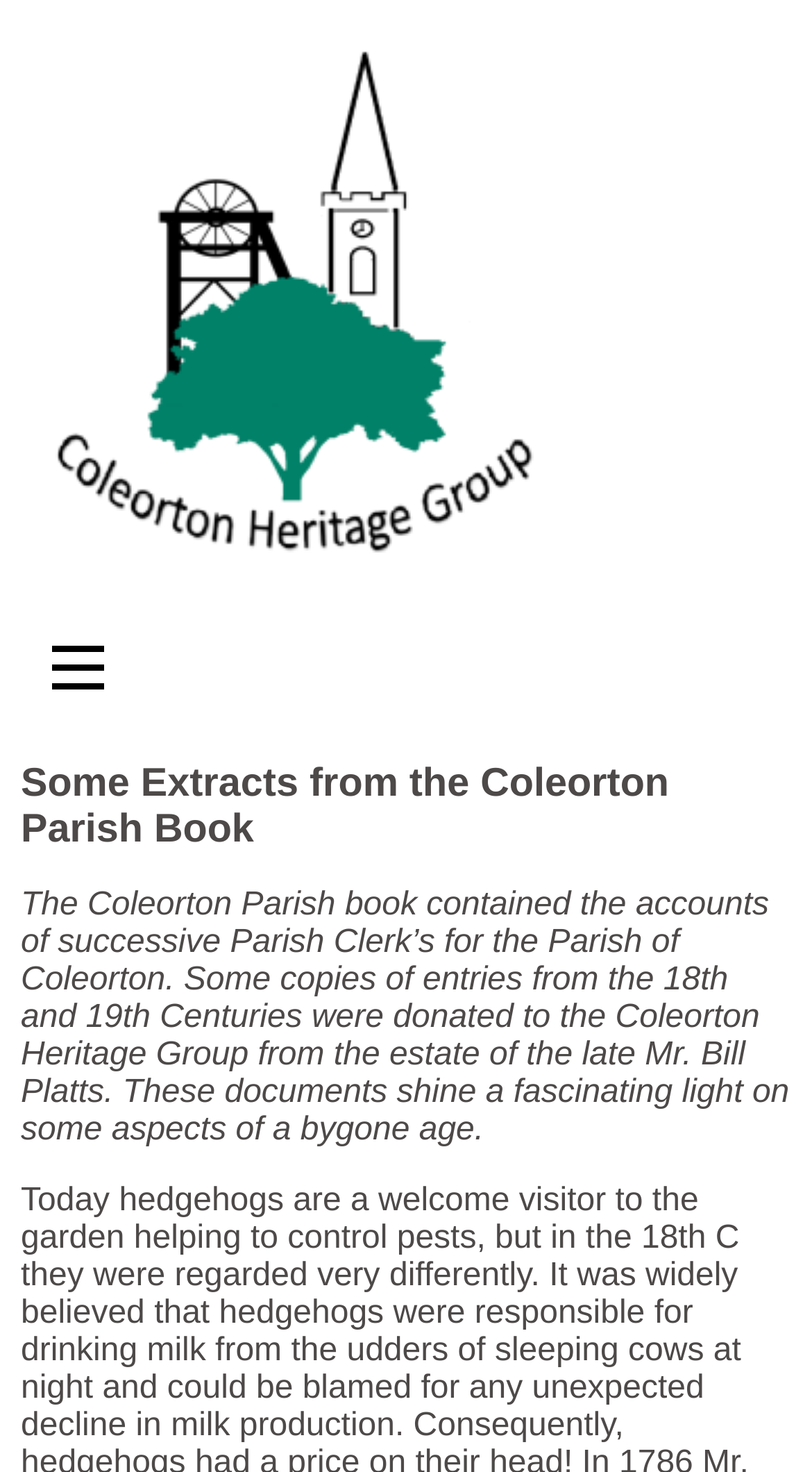Describe all the key features of the webpage in detail.

The webpage is about "Extracts from the Coleorton Parish Book". At the top-left corner, there is an image related to the "Coleorton Heritage Group". Below the image, there is a link with no text. To the right of the image, there is a navigation menu consisting of 6 links: "Home", "Topics", "Publications", "Projects", "History Walks", and "Newsletters", arranged vertically from top to bottom.

The main content of the webpage is headed by a title "Some Extracts from the Coleorton Parish Book", which is located below the navigation menu. Below the title, there is a paragraph of text that describes the Coleorton Parish book, its contents, and how some copies of entries were donated to the Coleorton Heritage Group. The text provides insight into the life of a bygone age.